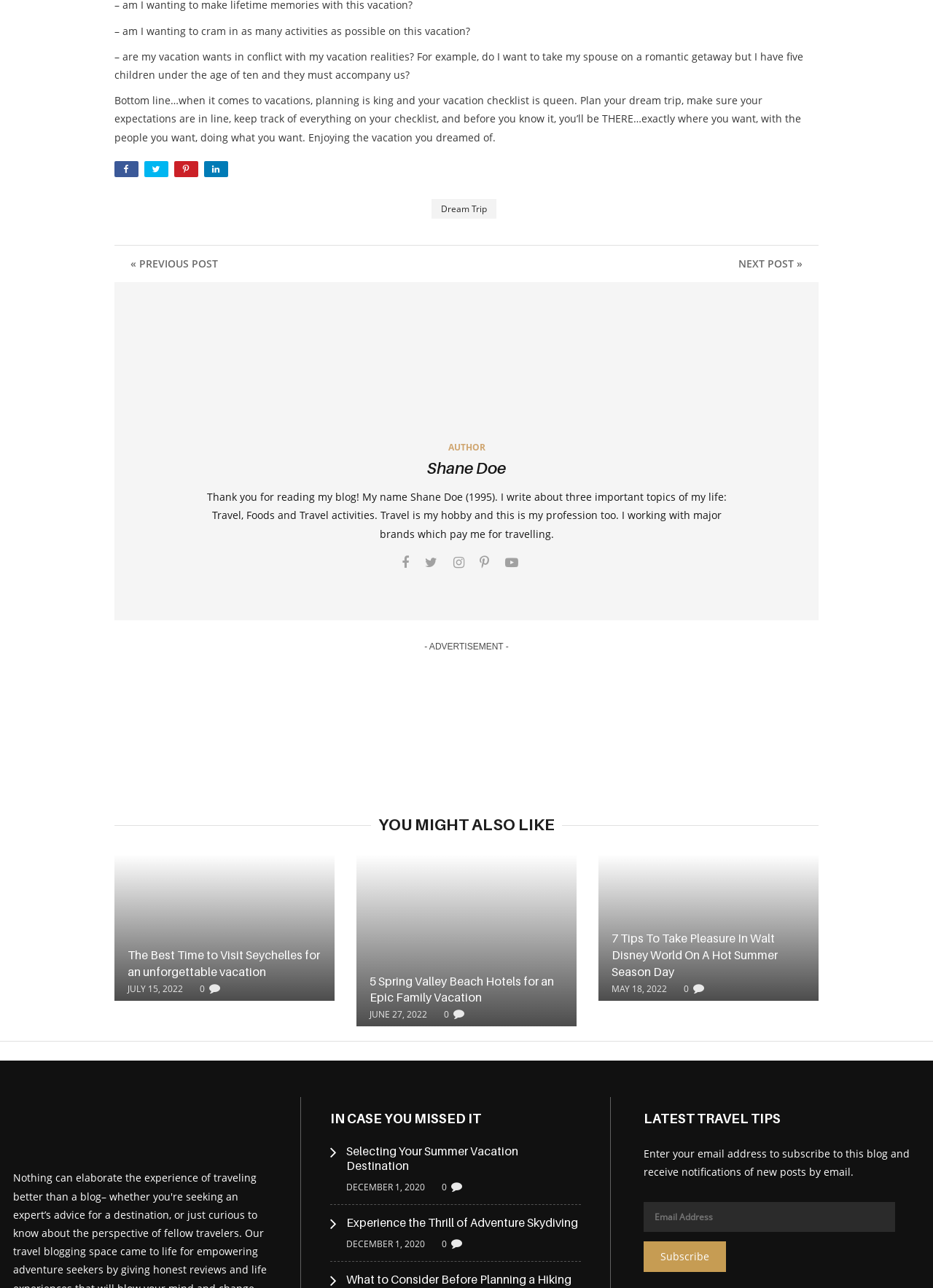Use a single word or phrase to answer the question:
What is the purpose of the 'Dream Trip' link?

To plan a dream trip